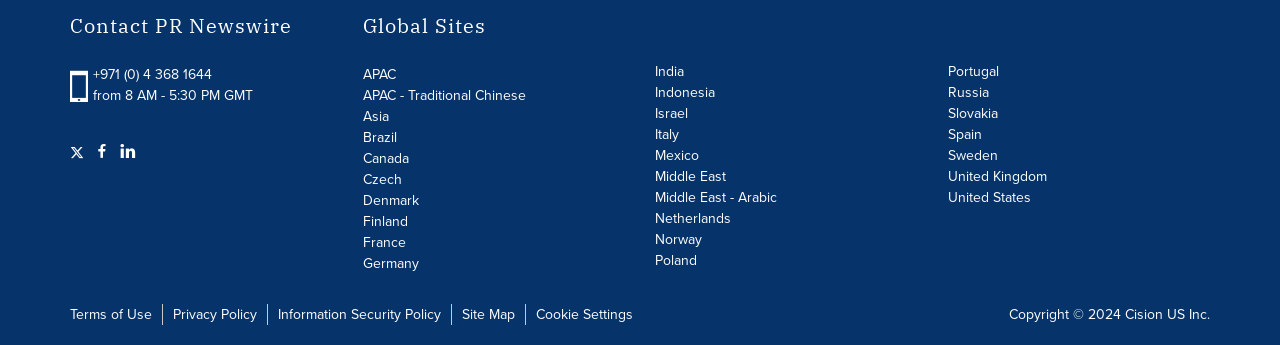Determine the bounding box coordinates for the area that needs to be clicked to fulfill this task: "View Terms of Use". The coordinates must be given as four float numbers between 0 and 1, i.e., [left, top, right, bottom].

[0.055, 0.882, 0.119, 0.943]